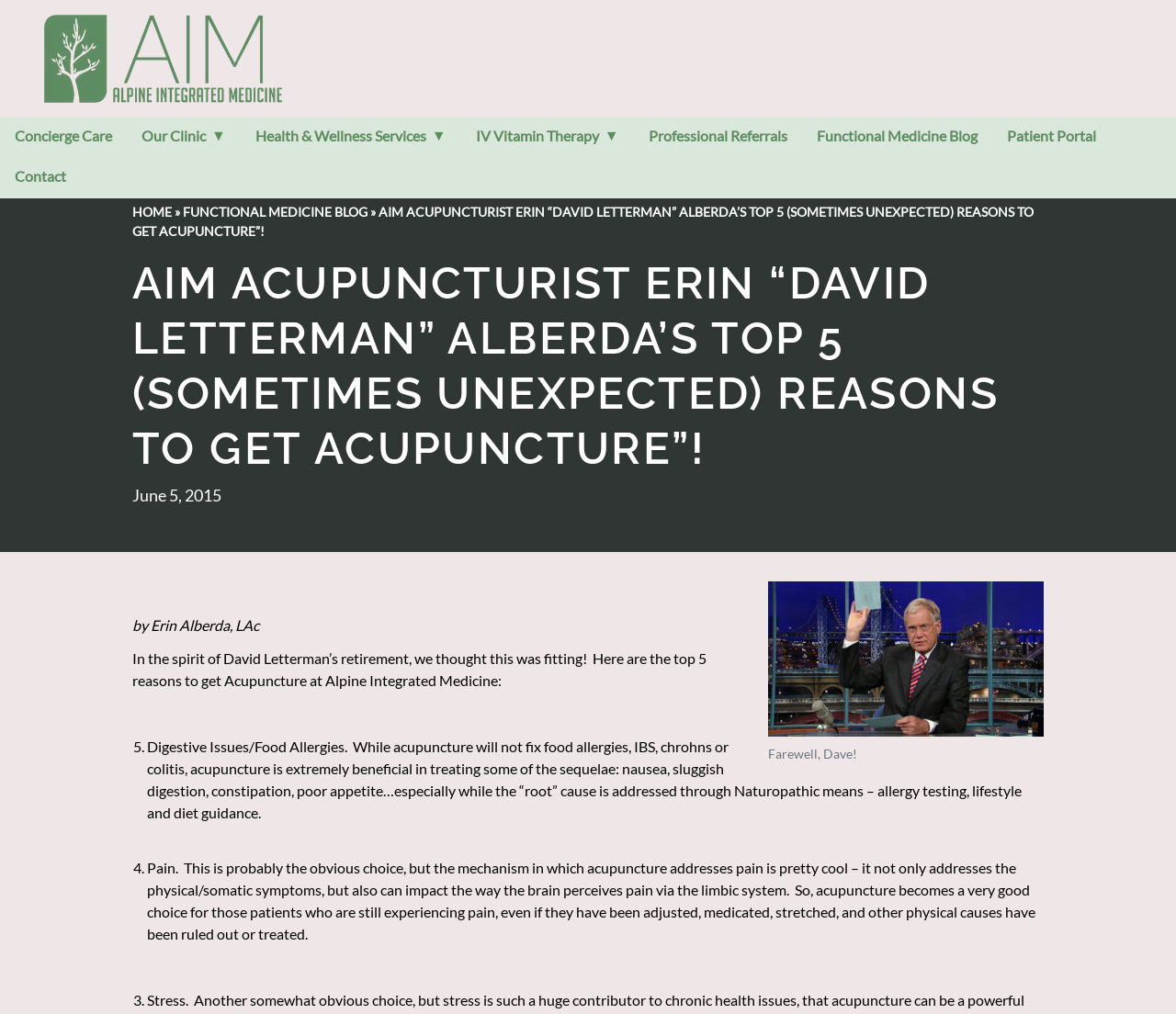Please find the bounding box coordinates of the clickable region needed to complete the following instruction: "Visit the Functional Medicine Blog". The bounding box coordinates must consist of four float numbers between 0 and 1, i.e., [left, top, right, bottom].

[0.682, 0.116, 0.843, 0.152]